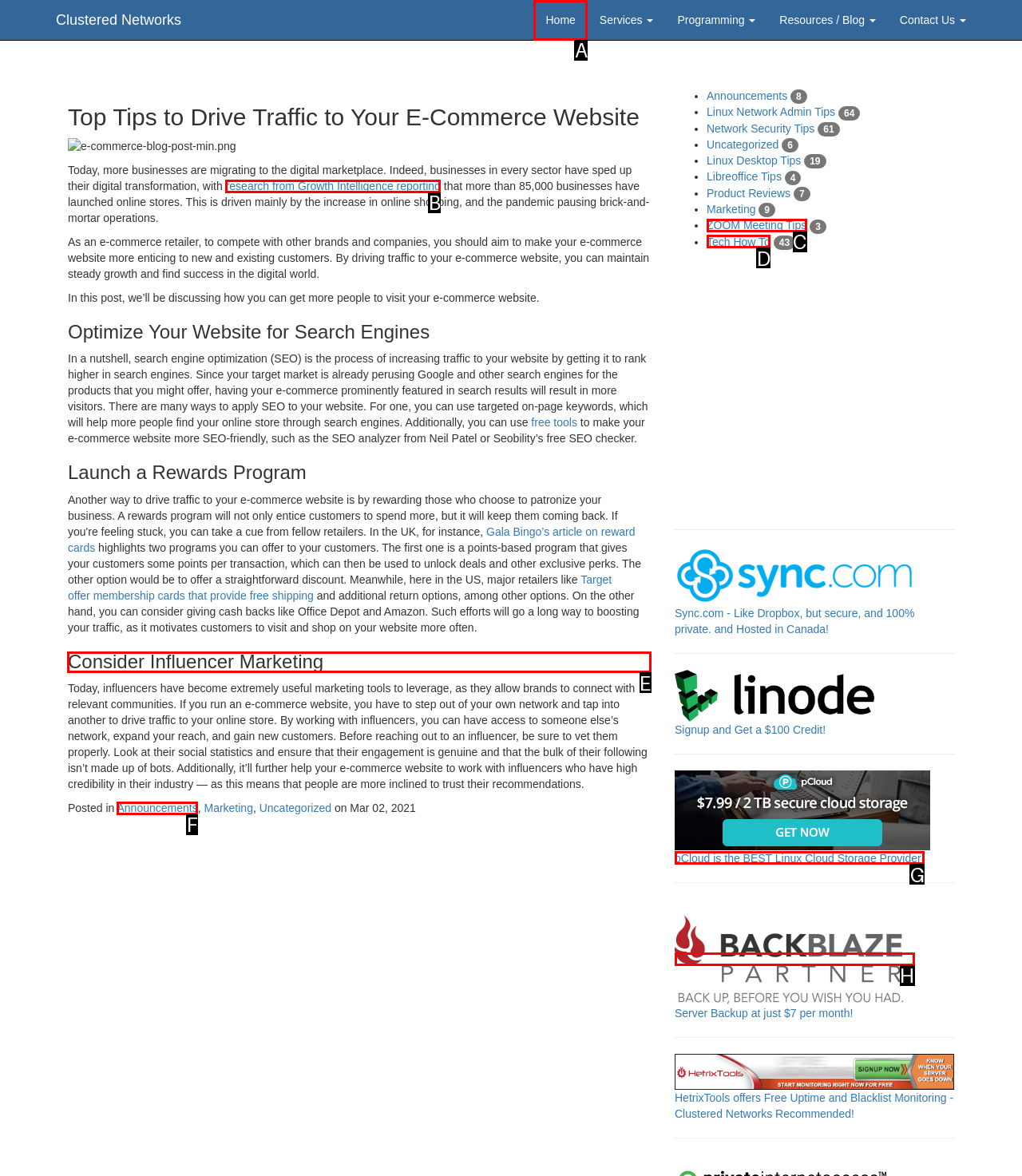Tell me which letter corresponds to the UI element that will allow you to Explore 'Influencer Marketing'. Answer with the letter directly.

E